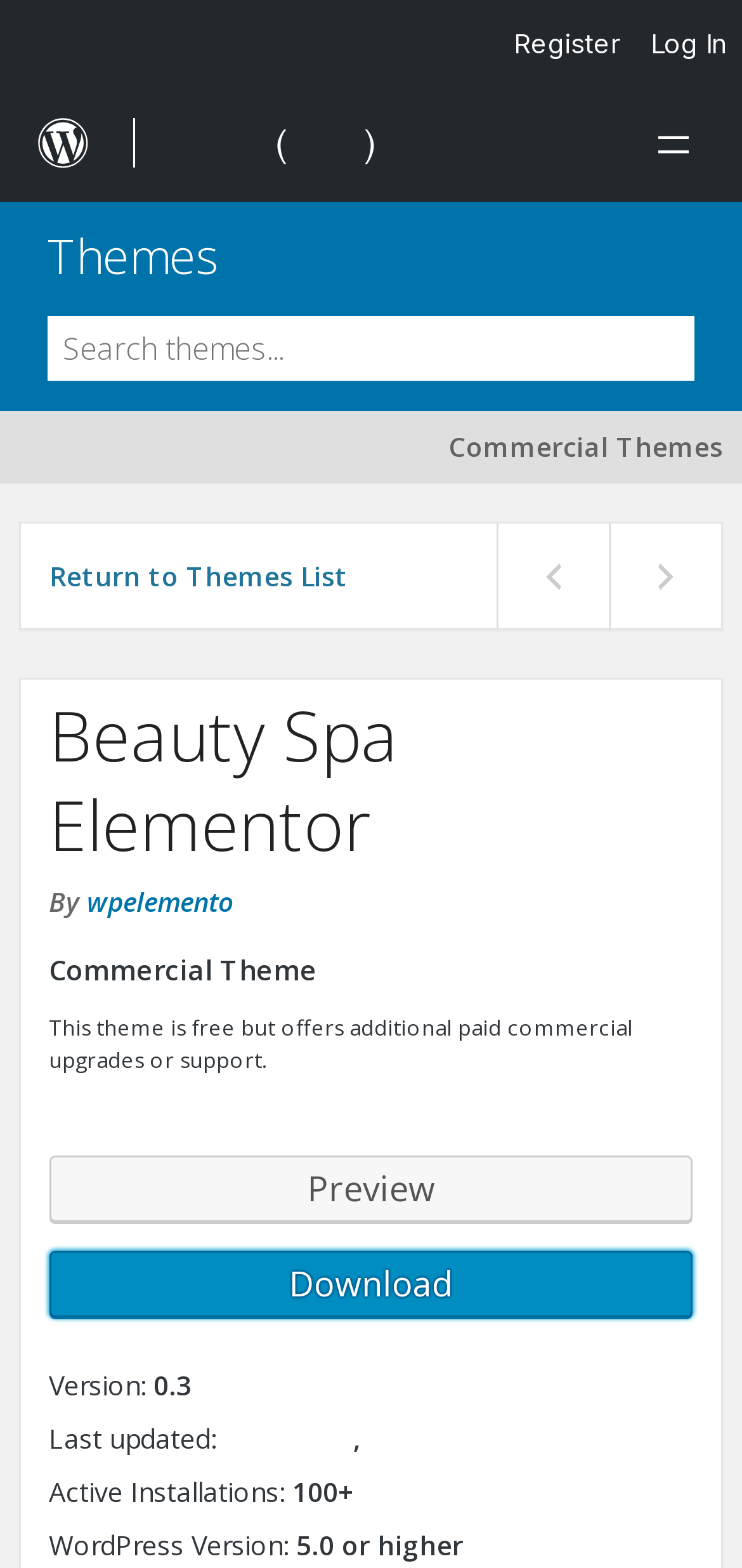What is the current version of the theme?
Look at the image and answer the question using a single word or phrase.

0.3